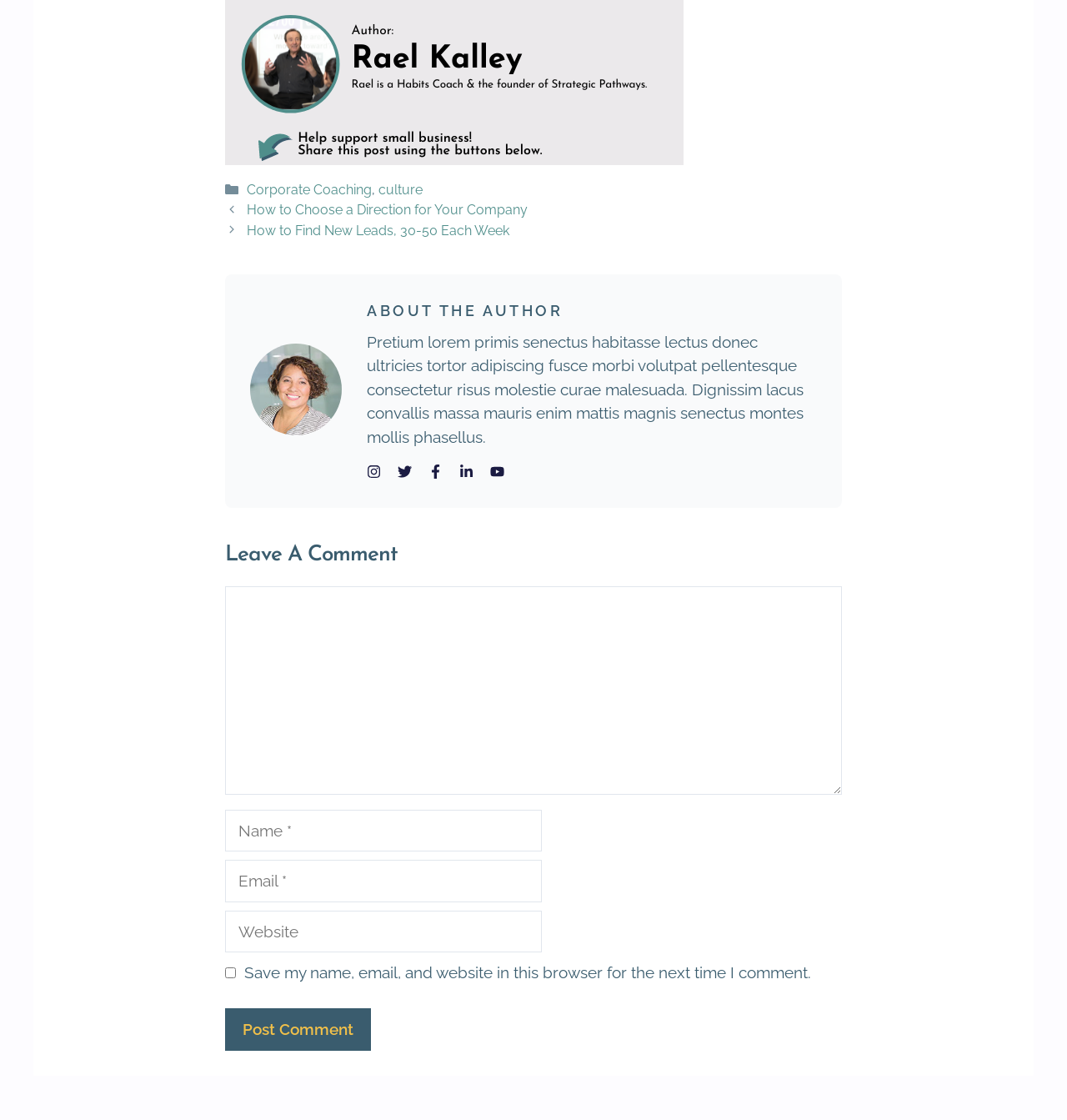Find the bounding box coordinates for the area that should be clicked to accomplish the instruction: "Click the link to view Corporate Coaching".

[0.231, 0.162, 0.348, 0.177]